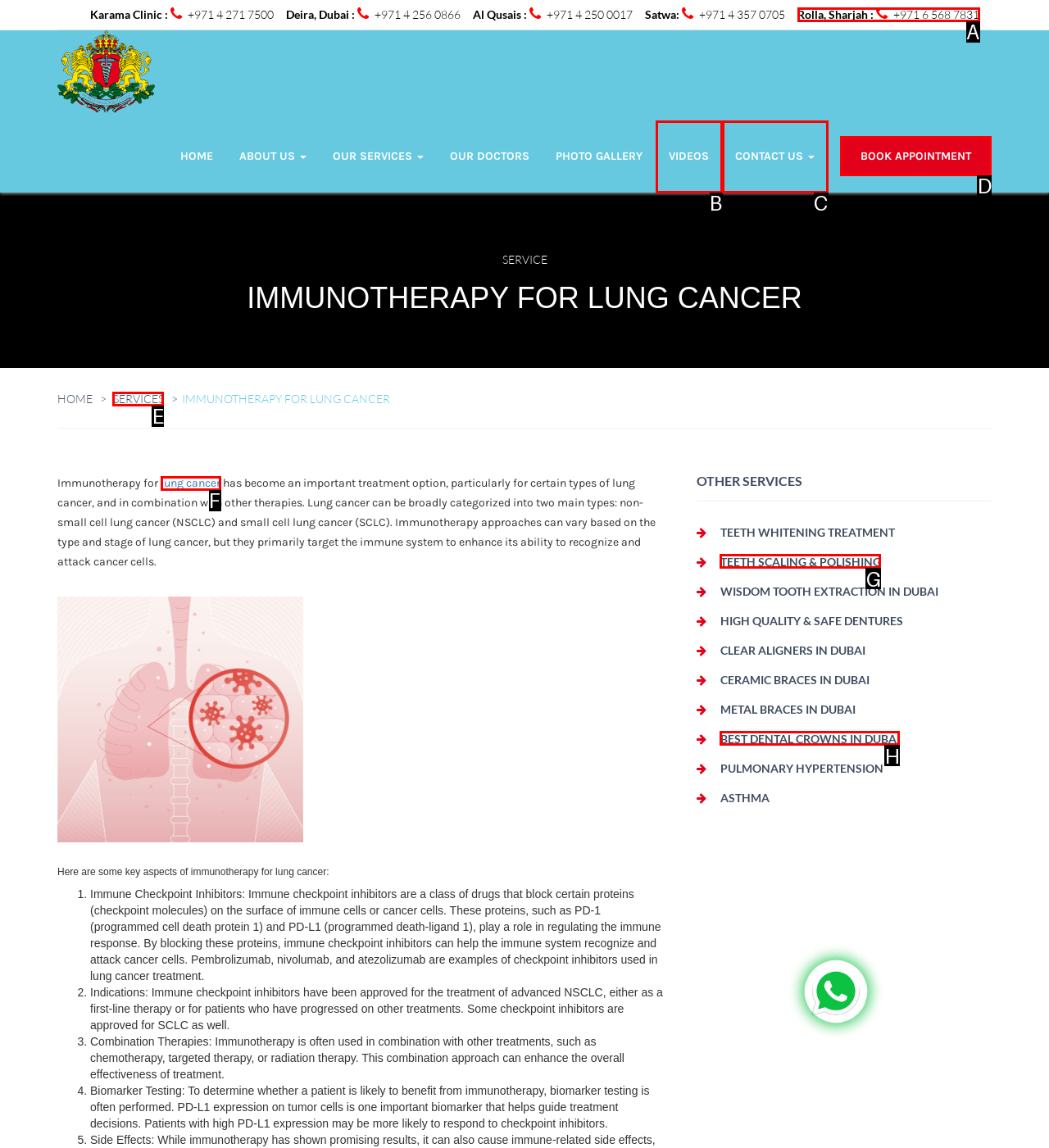Determine which option should be clicked to carry out this task: Click the 'BOOK APPOINTMENT' button
State the letter of the correct choice from the provided options.

D